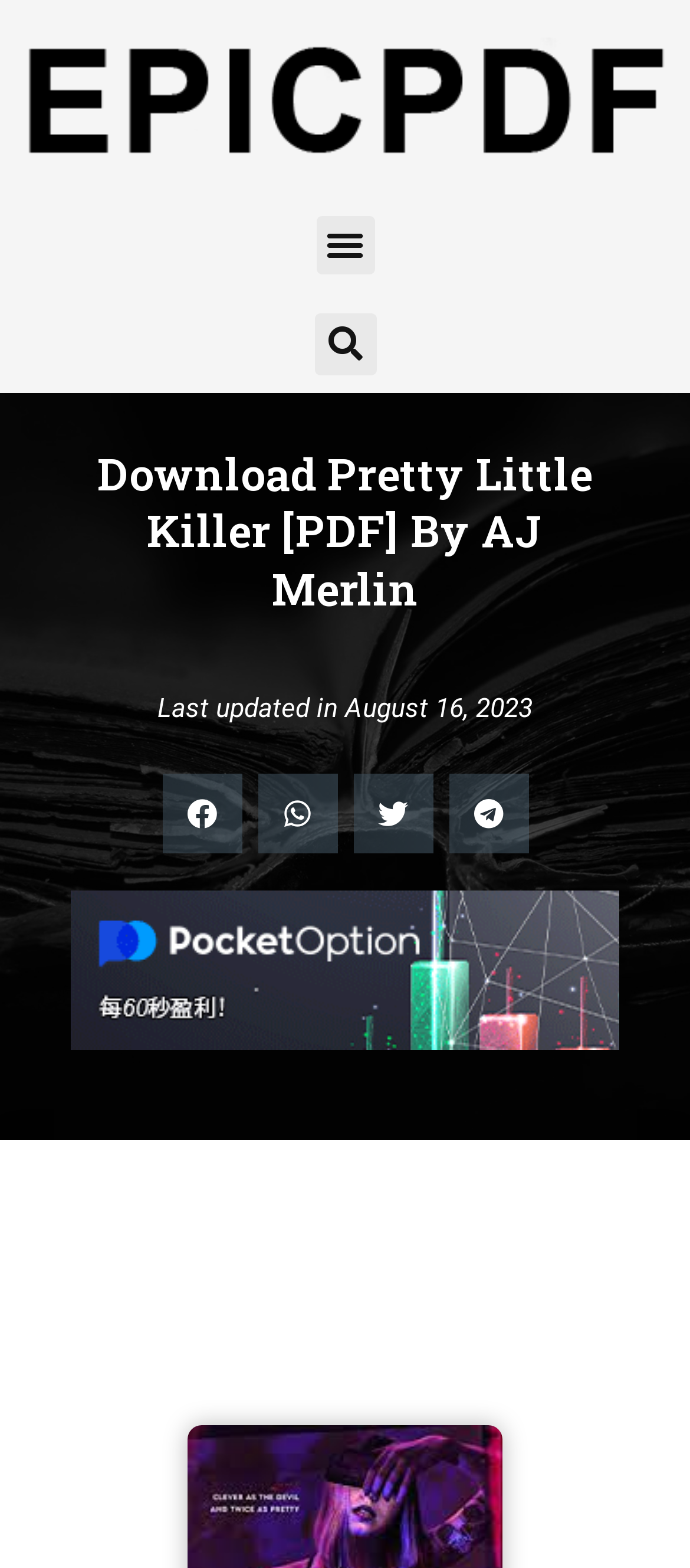What is the name of the book?
From the details in the image, provide a complete and detailed answer to the question.

The name of the book can be found in the heading element 'Download Pretty Little Killer [PDF] By AJ Merlin' which is located at the top of the webpage.